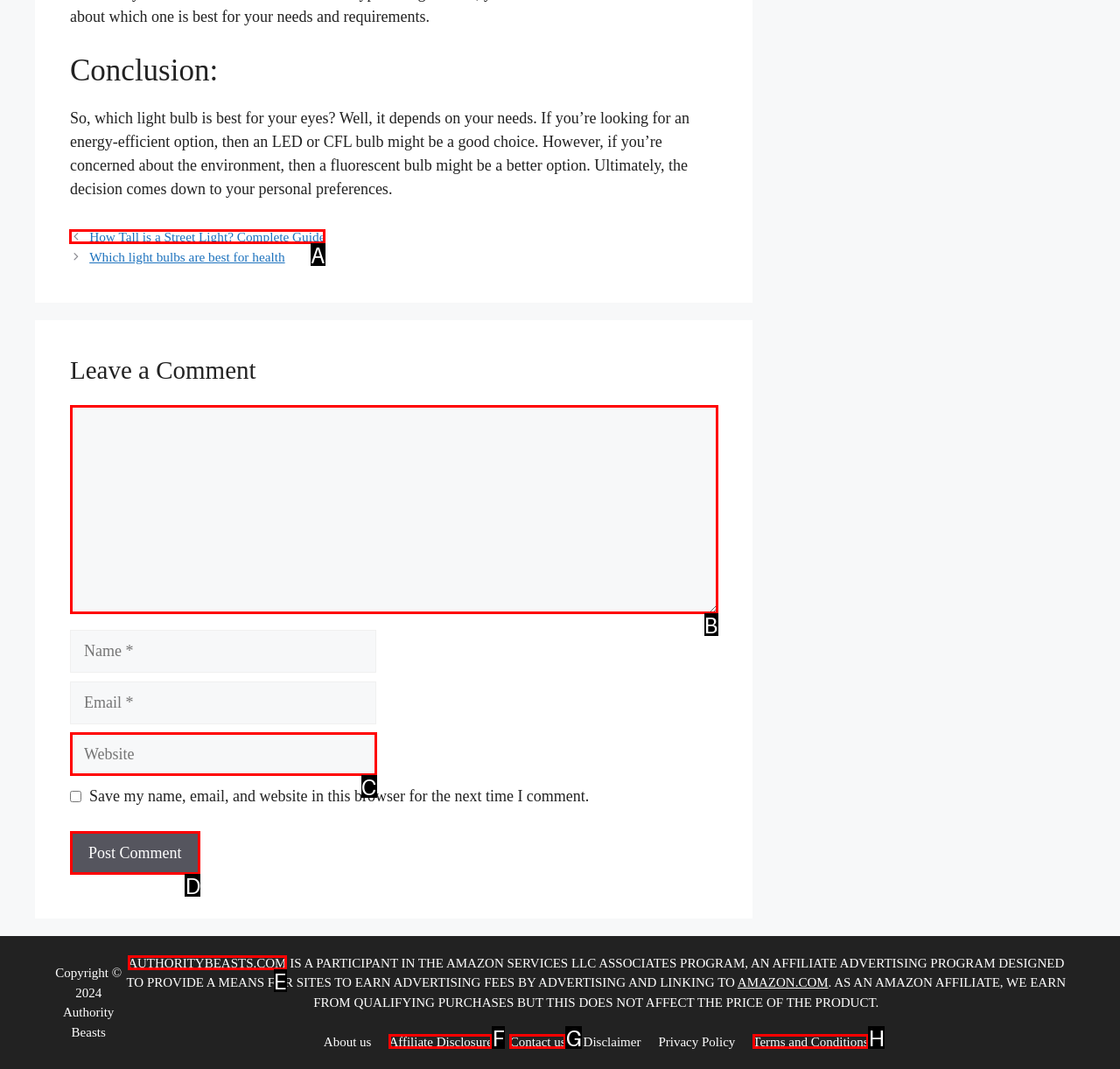Choose the letter of the element that should be clicked to complete the task: Click the 'Previous' button
Answer with the letter from the possible choices.

A